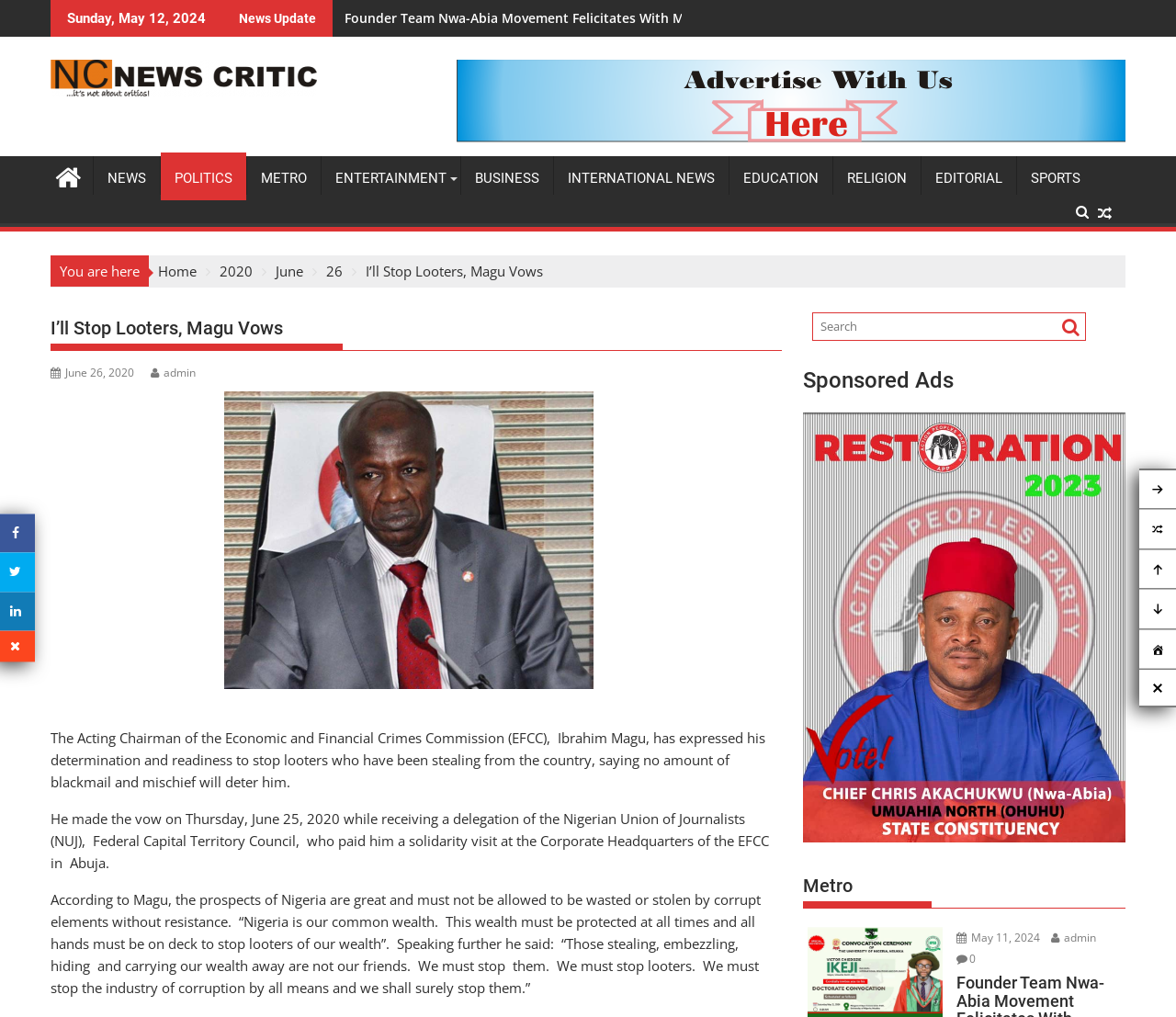What is the date of the news article?
Craft a detailed and extensive response to the question.

I found the date of the news article by looking at the text 'I’ll Stop Looters, Magu Vows' and its corresponding subtext ' June 26, 2020' which indicates the date of the article.